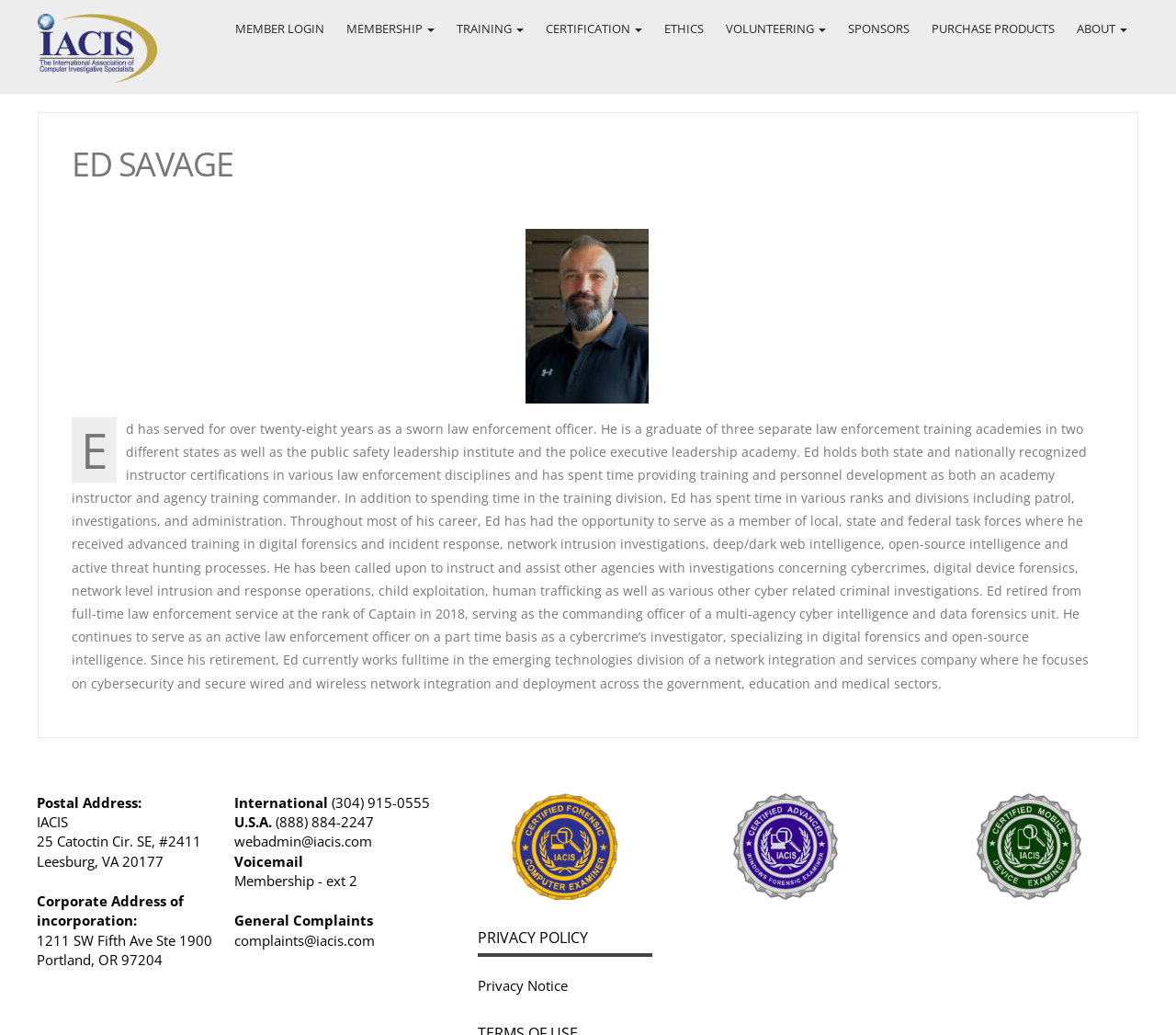Identify the bounding box coordinates of the region that needs to be clicked to carry out this instruction: "Click the MEMBER LOGIN link". Provide these coordinates as four float numbers ranging from 0 to 1, i.e., [left, top, right, bottom].

[0.191, 0.01, 0.285, 0.045]